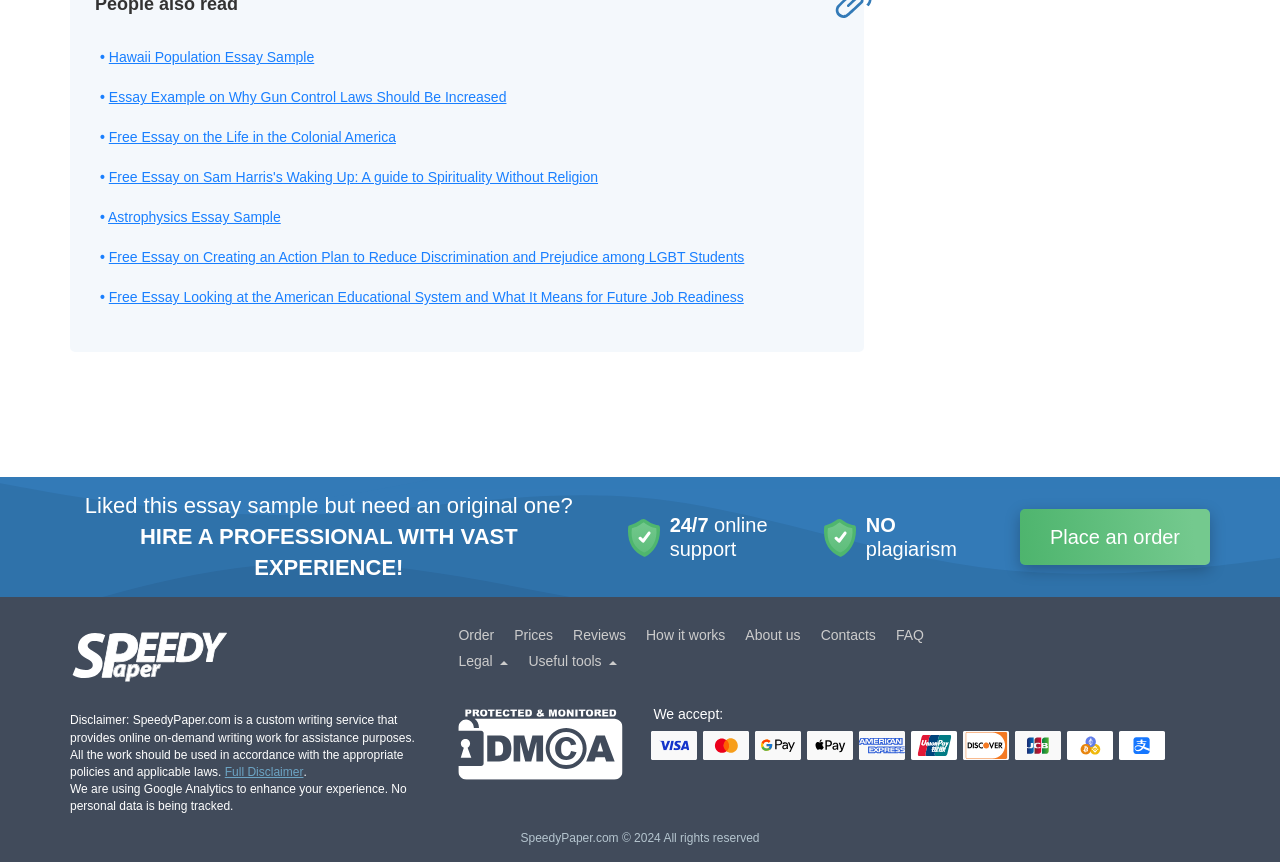Identify the bounding box for the UI element specified in this description: "FAQ". The coordinates must be four float numbers between 0 and 1, formatted as [left, top, right, bottom].

[0.692, 0.722, 0.73, 0.752]